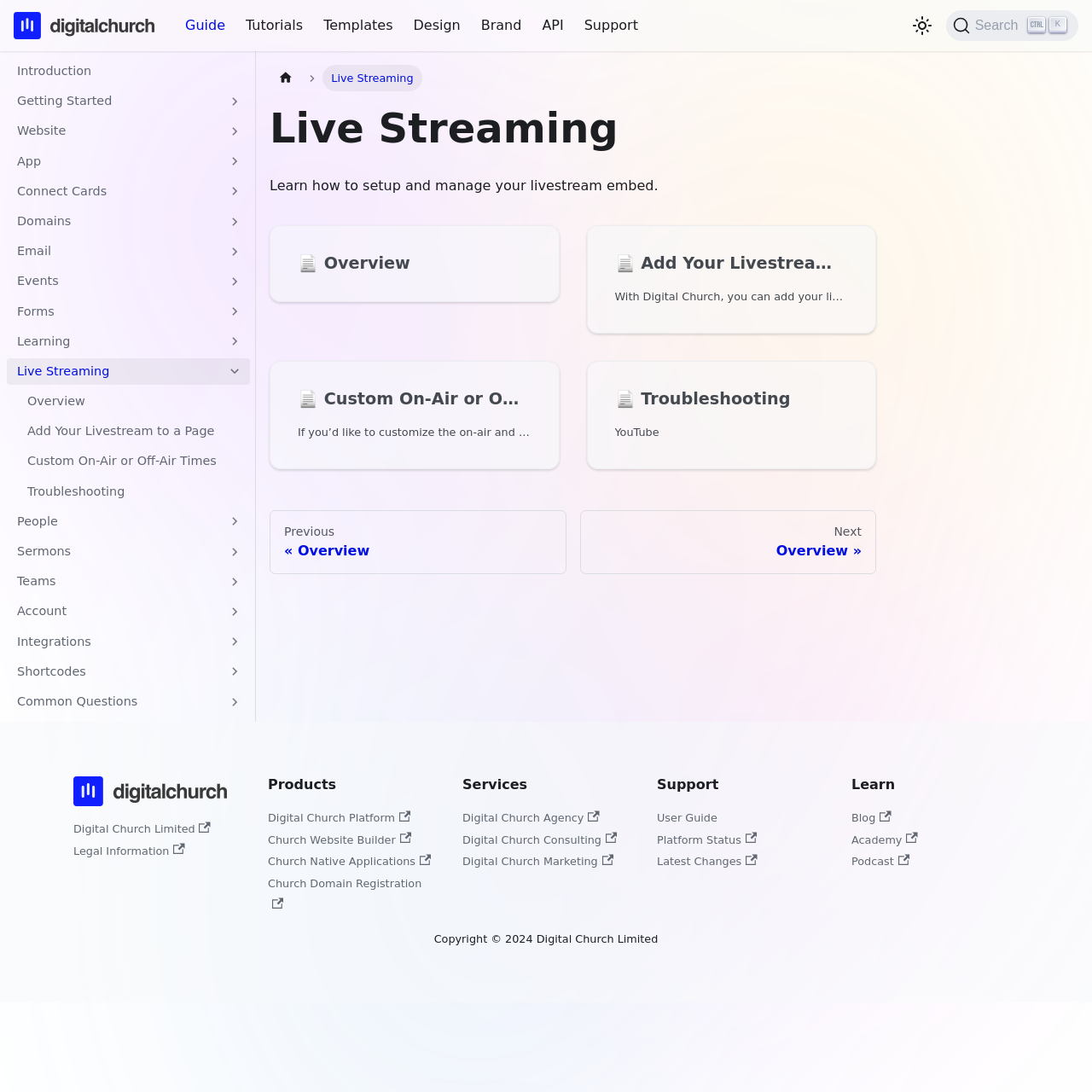Locate the bounding box coordinates of the area that needs to be clicked to fulfill the following instruction: "Go to My Account page". The coordinates should be in the format of four float numbers between 0 and 1, namely [left, top, right, bottom].

None